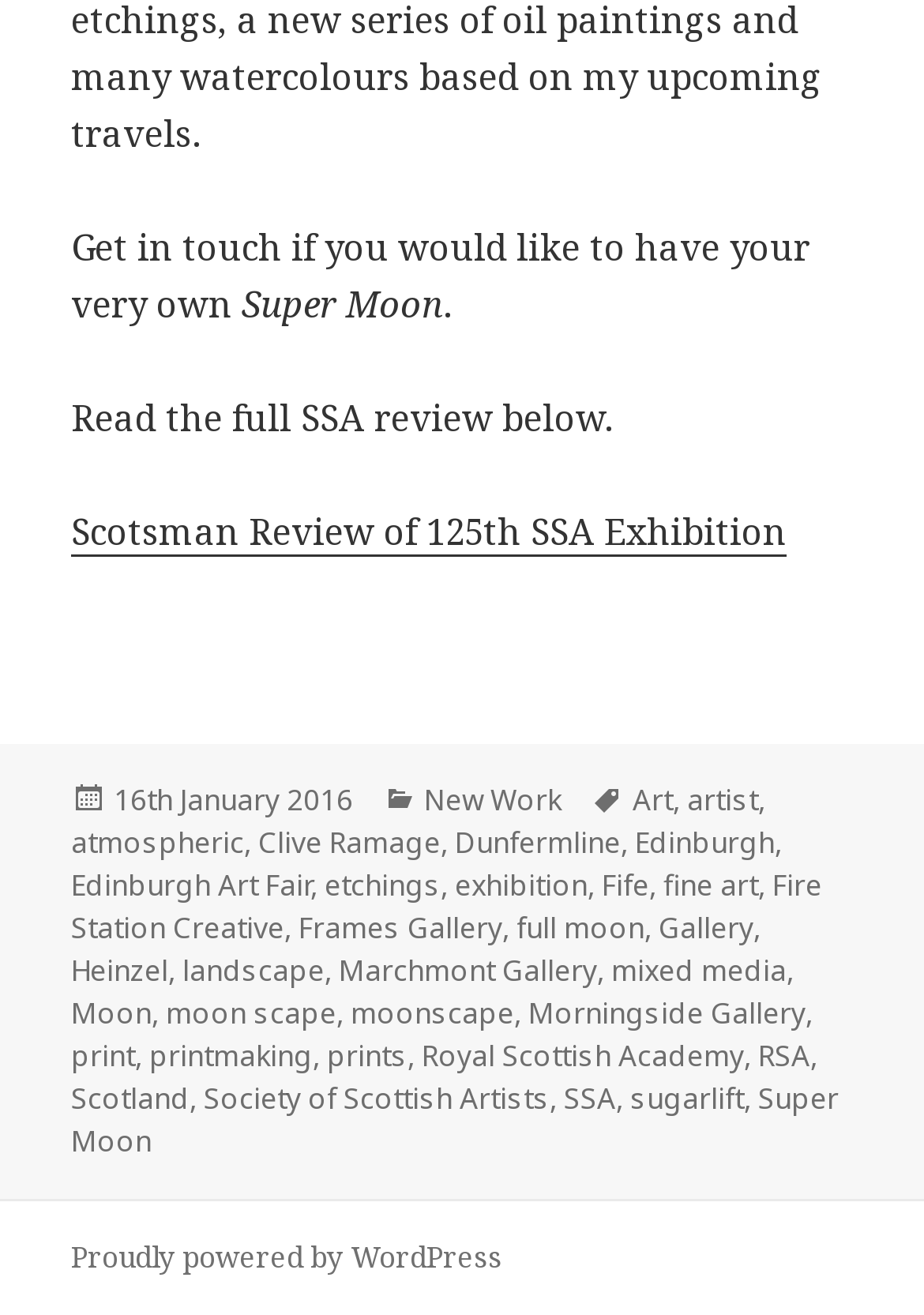Identify the bounding box coordinates necessary to click and complete the given instruction: "Check the exhibition information at Morningside Gallery".

[0.572, 0.755, 0.872, 0.788]